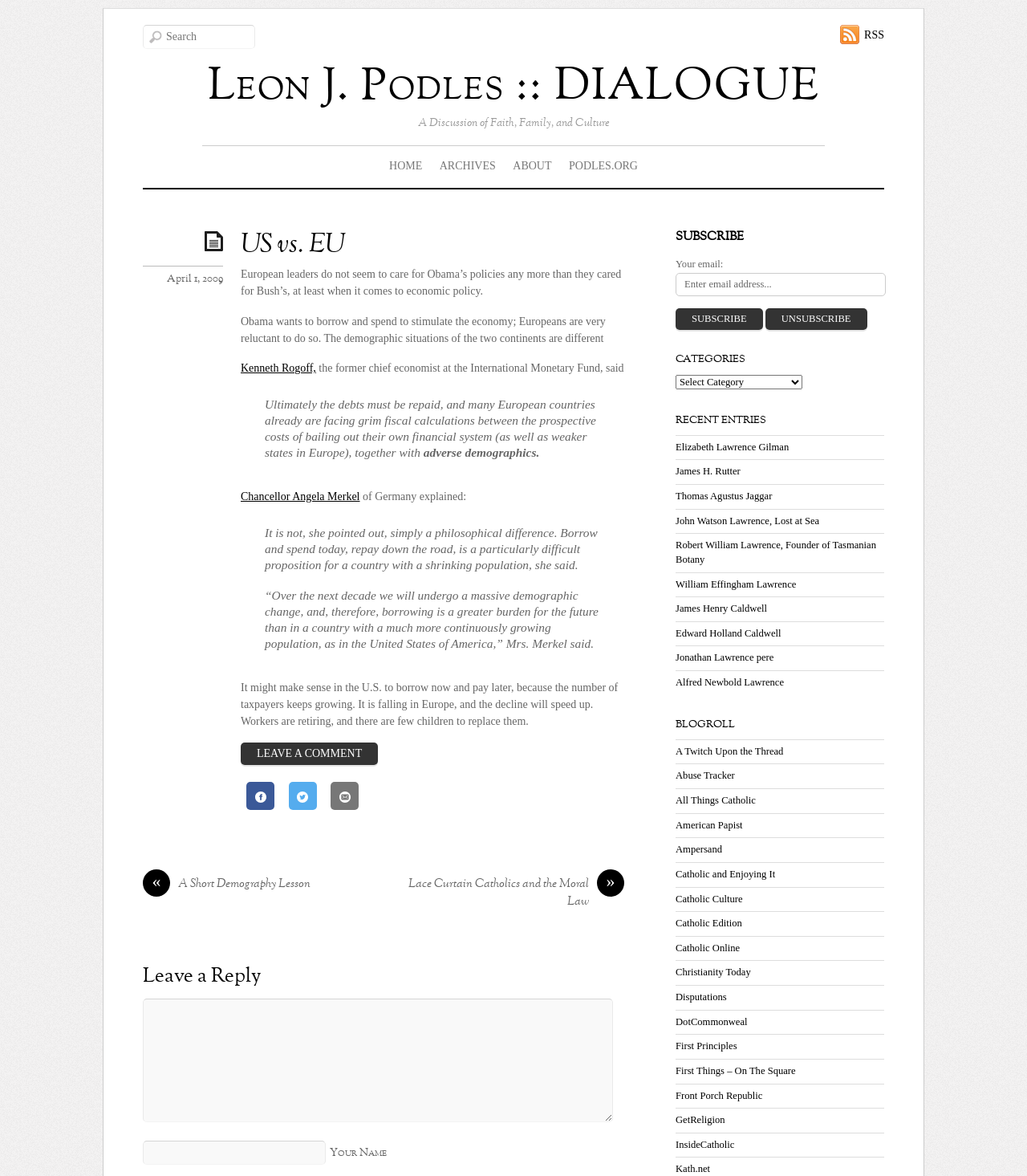How many links are there in the 'BLOGROLL' section?
Based on the image, answer the question with a single word or brief phrase.

15